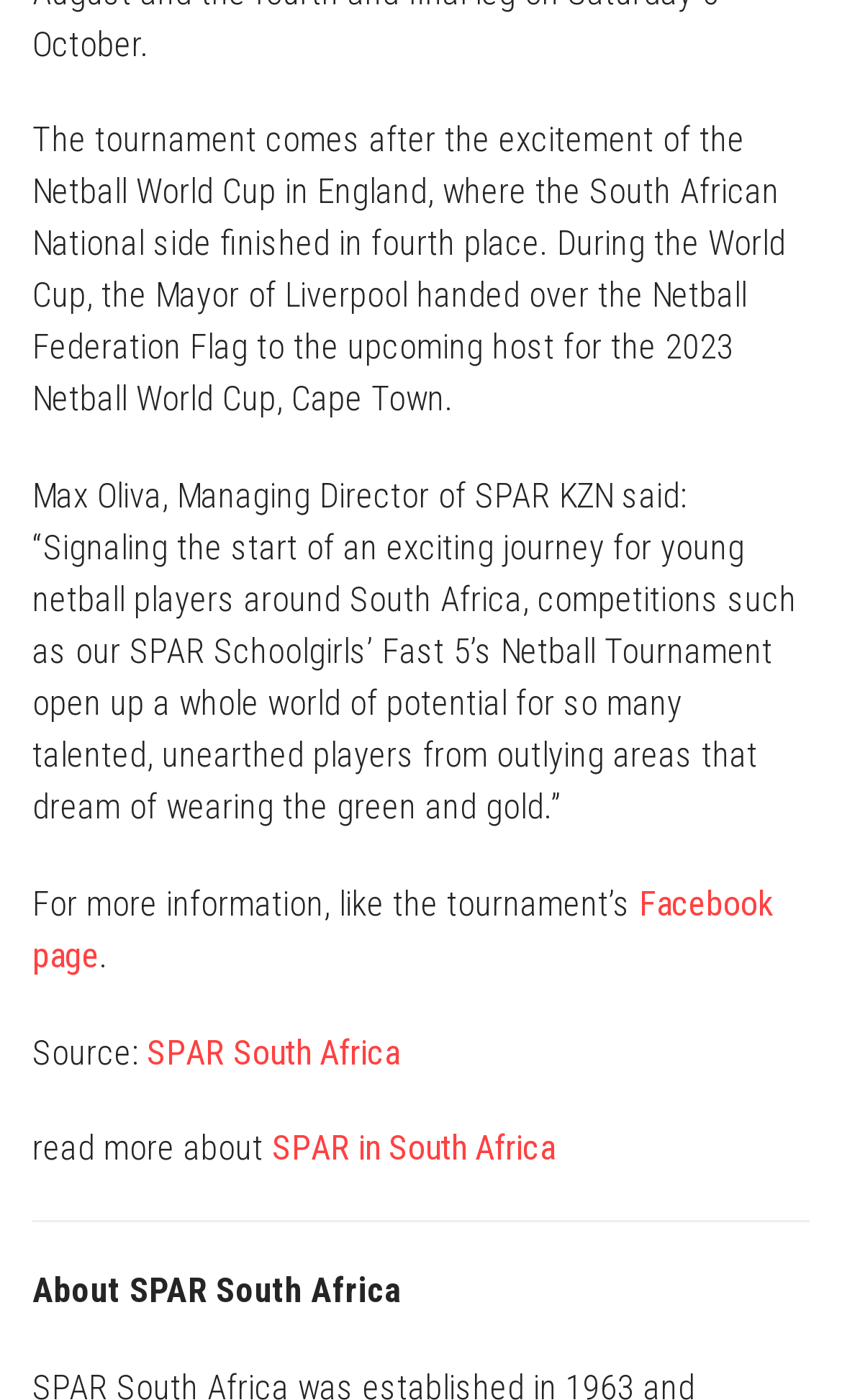What is the topic of the 'About' section?
Refer to the image and provide a one-word or short phrase answer.

SPAR South Africa